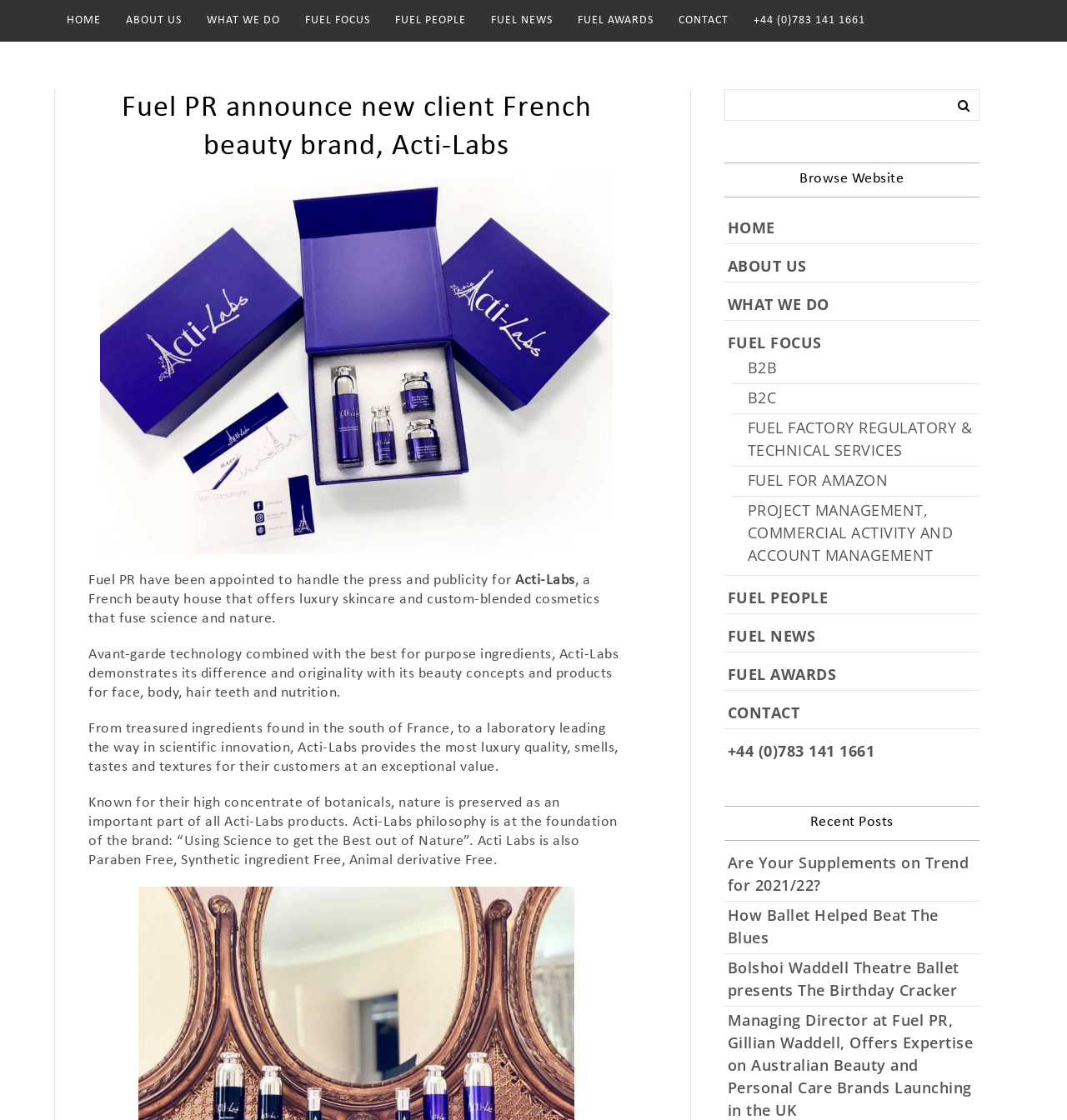Determine the bounding box coordinates for the area you should click to complete the following instruction: "Click the HOME link".

[0.062, 0.0, 0.095, 0.037]